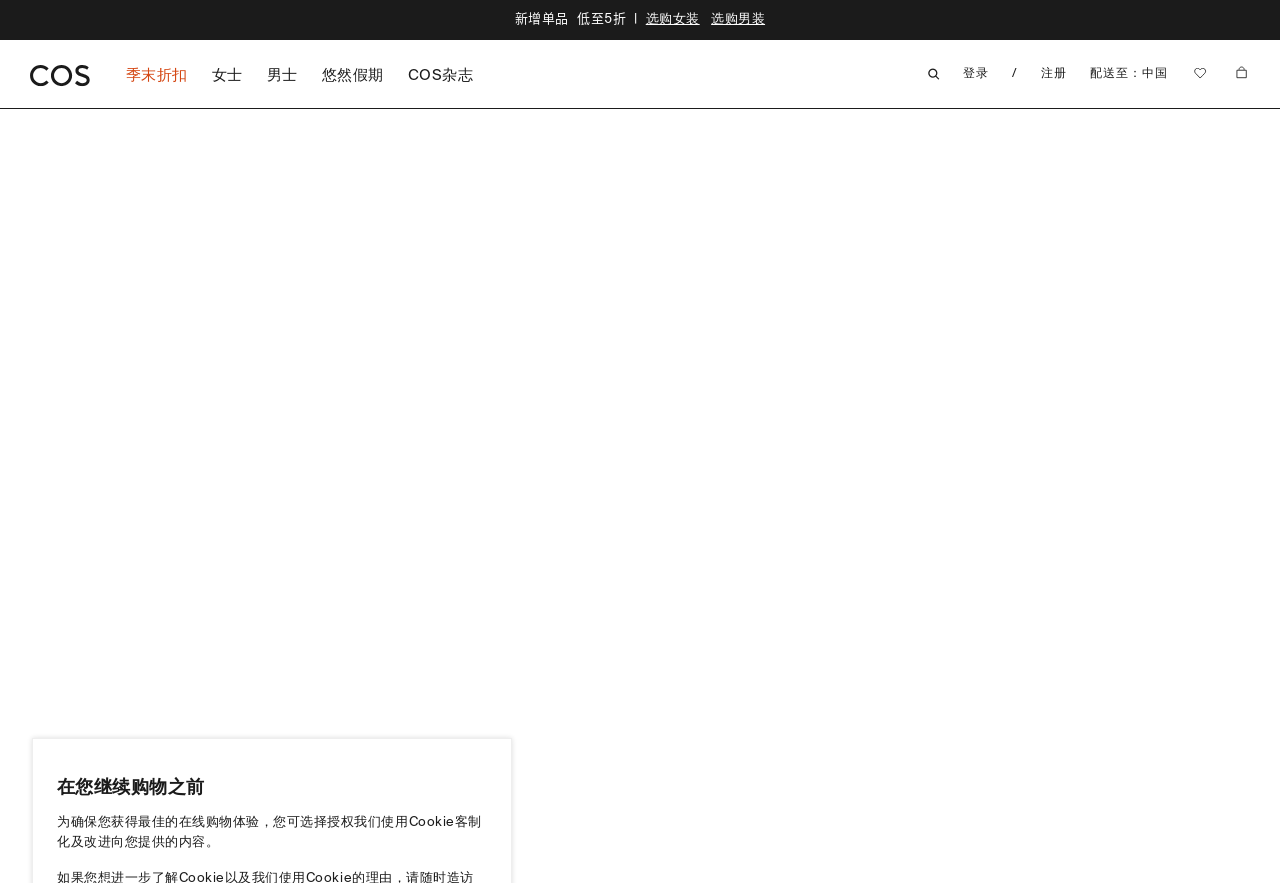For the following element description, predict the bounding box coordinates in the format (top-left x, top-left y, bottom-right x, bottom-right y). All values should be floating point numbers between 0 and 1. Description: 配送至：中国

[0.843, 0.06, 0.922, 0.105]